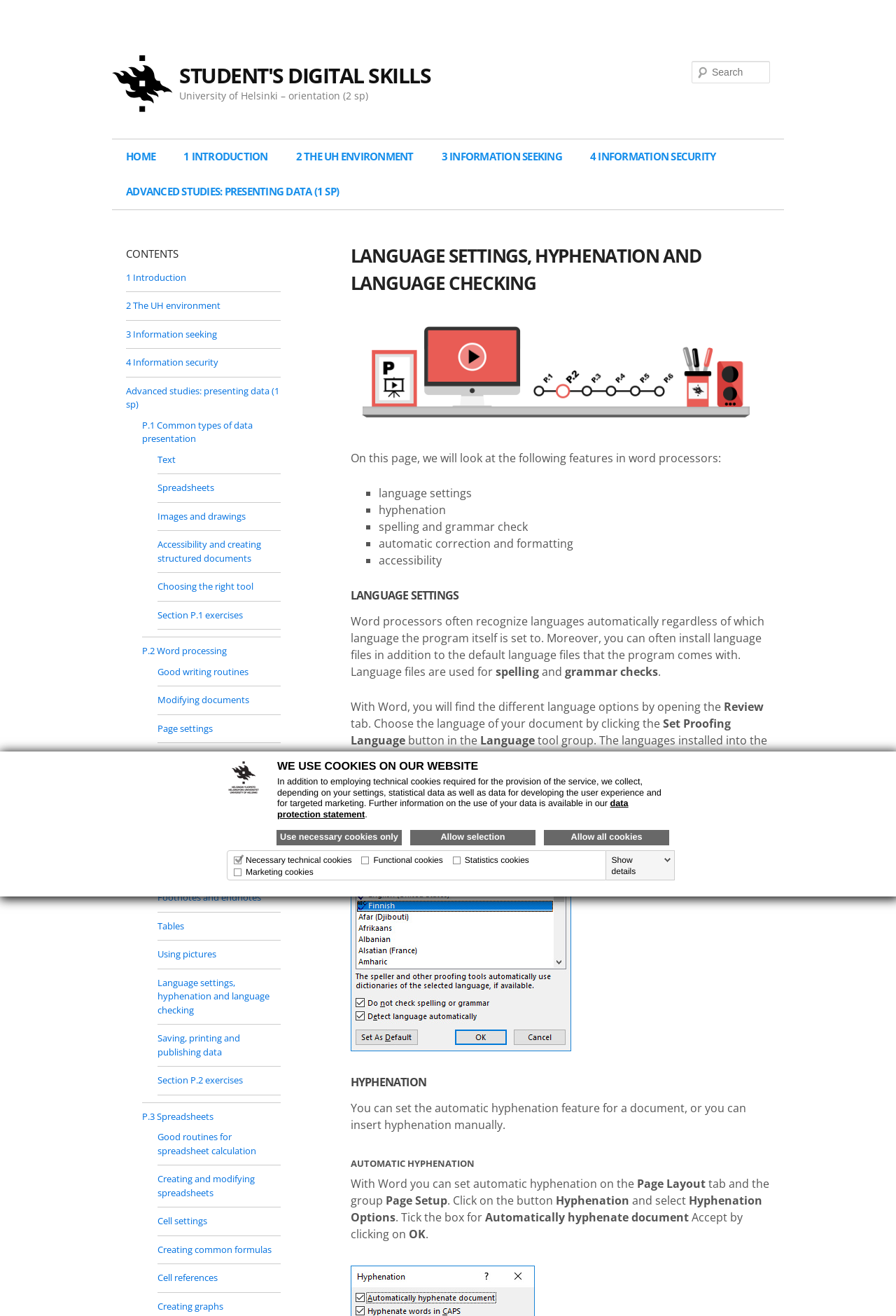Please provide the bounding box coordinates for the element that needs to be clicked to perform the instruction: "Click the 'LANGUAGE SETTINGS, HYPHENATION AND LANGUAGE CHECKING' heading". The coordinates must consist of four float numbers between 0 and 1, formatted as [left, top, right, bottom].

[0.391, 0.176, 0.86, 0.23]